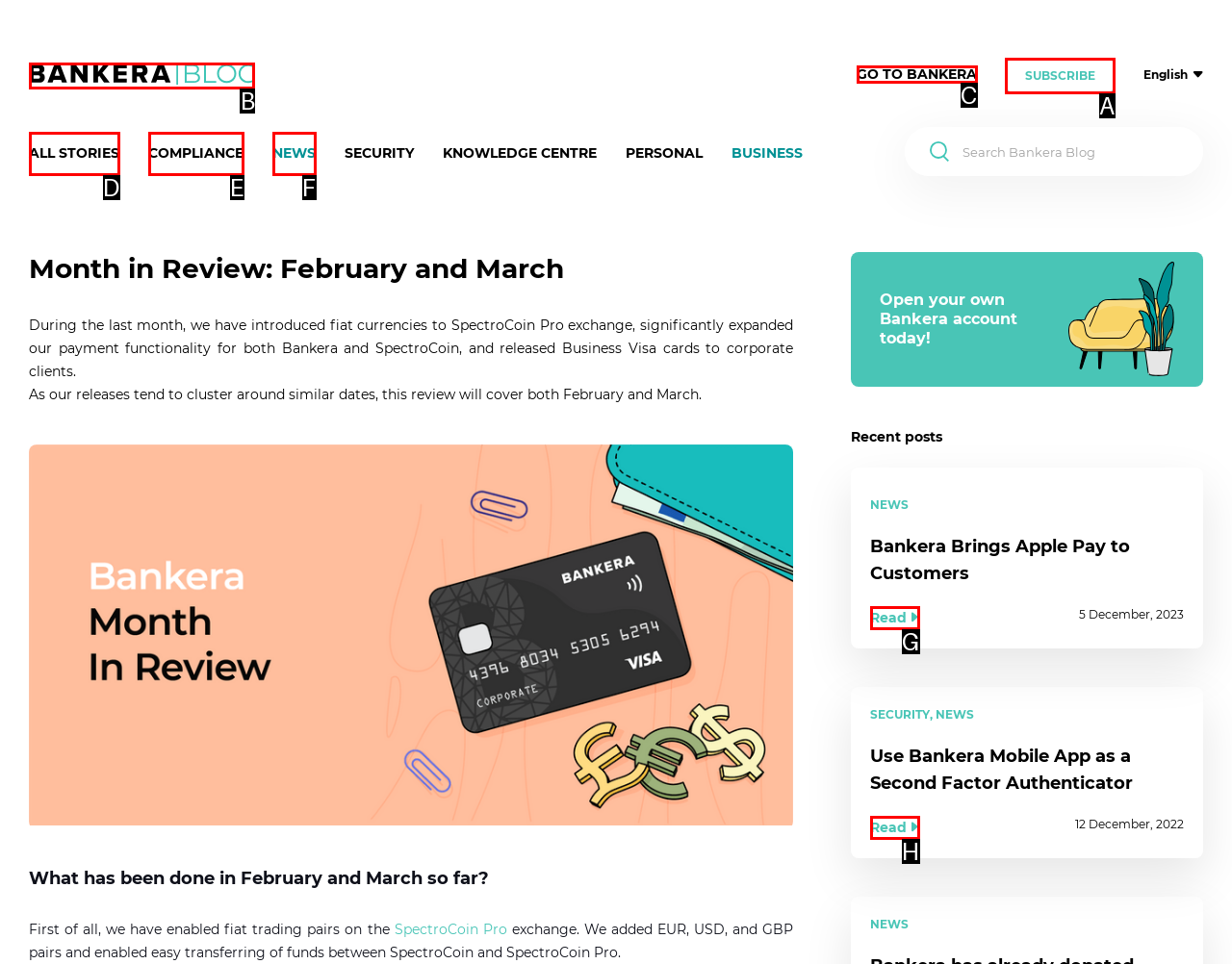To execute the task: Click on 'STONES IN STOCK', which one of the highlighted HTML elements should be clicked? Answer with the option's letter from the choices provided.

None